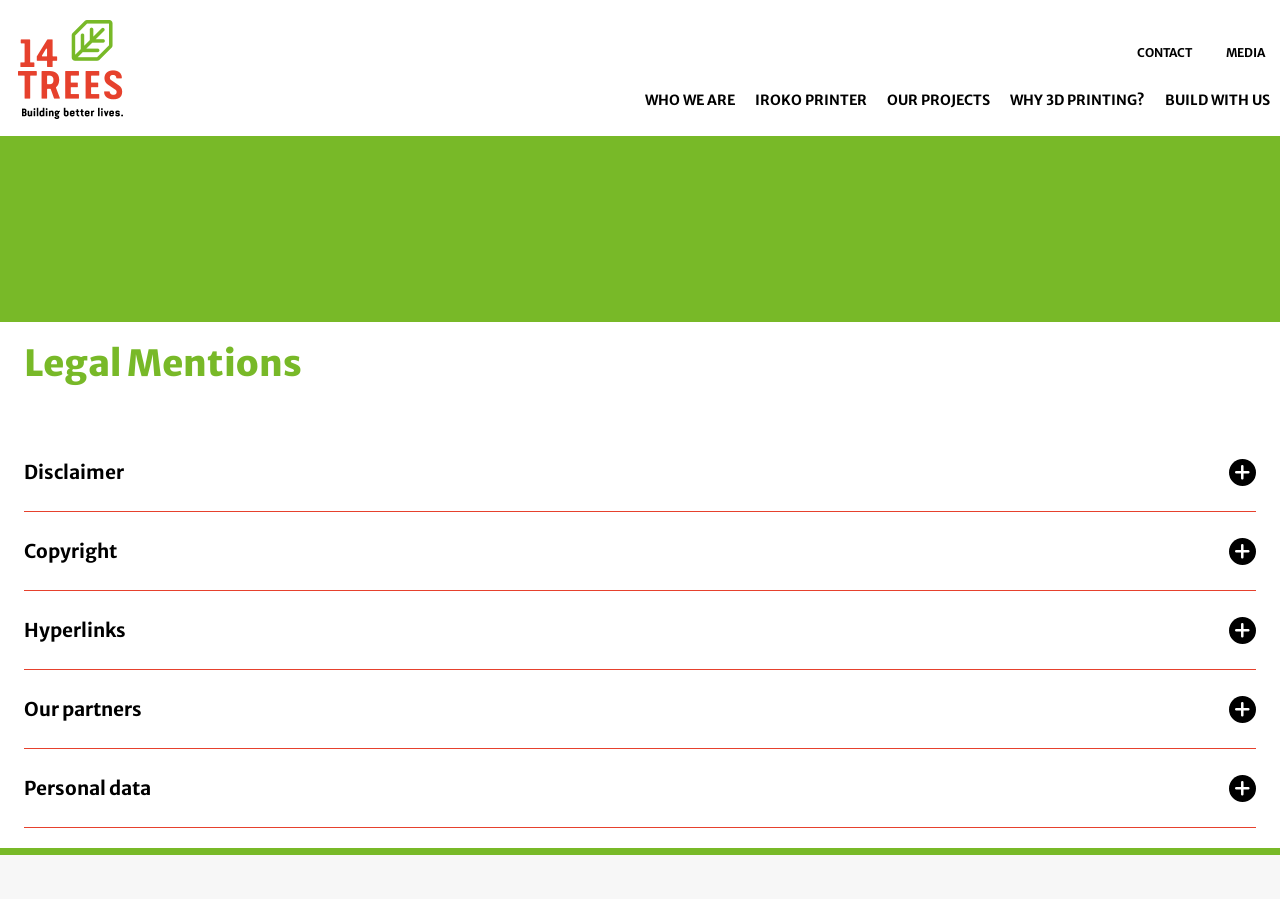Please identify the bounding box coordinates of the clickable region that I should interact with to perform the following instruction: "click the logo". The coordinates should be expressed as four float numbers between 0 and 1, i.e., [left, top, right, bottom].

[0.014, 0.028, 0.096, 0.138]